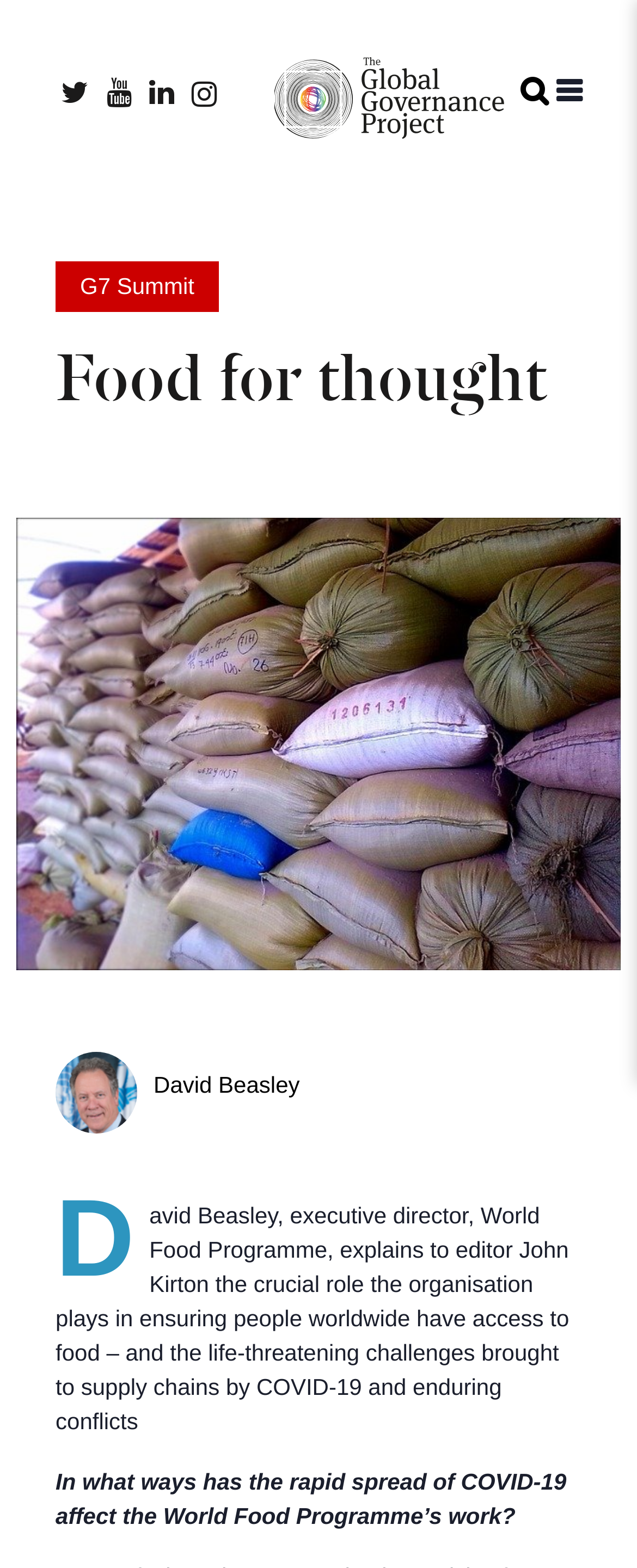Can you give a comprehensive explanation to the question given the content of the image?
What is the name of the executive director of World Food Programme?

I found the answer by looking at the text element with the bounding box coordinates [0.241, 0.684, 0.471, 0.7], which contains the name 'David Beasley'.